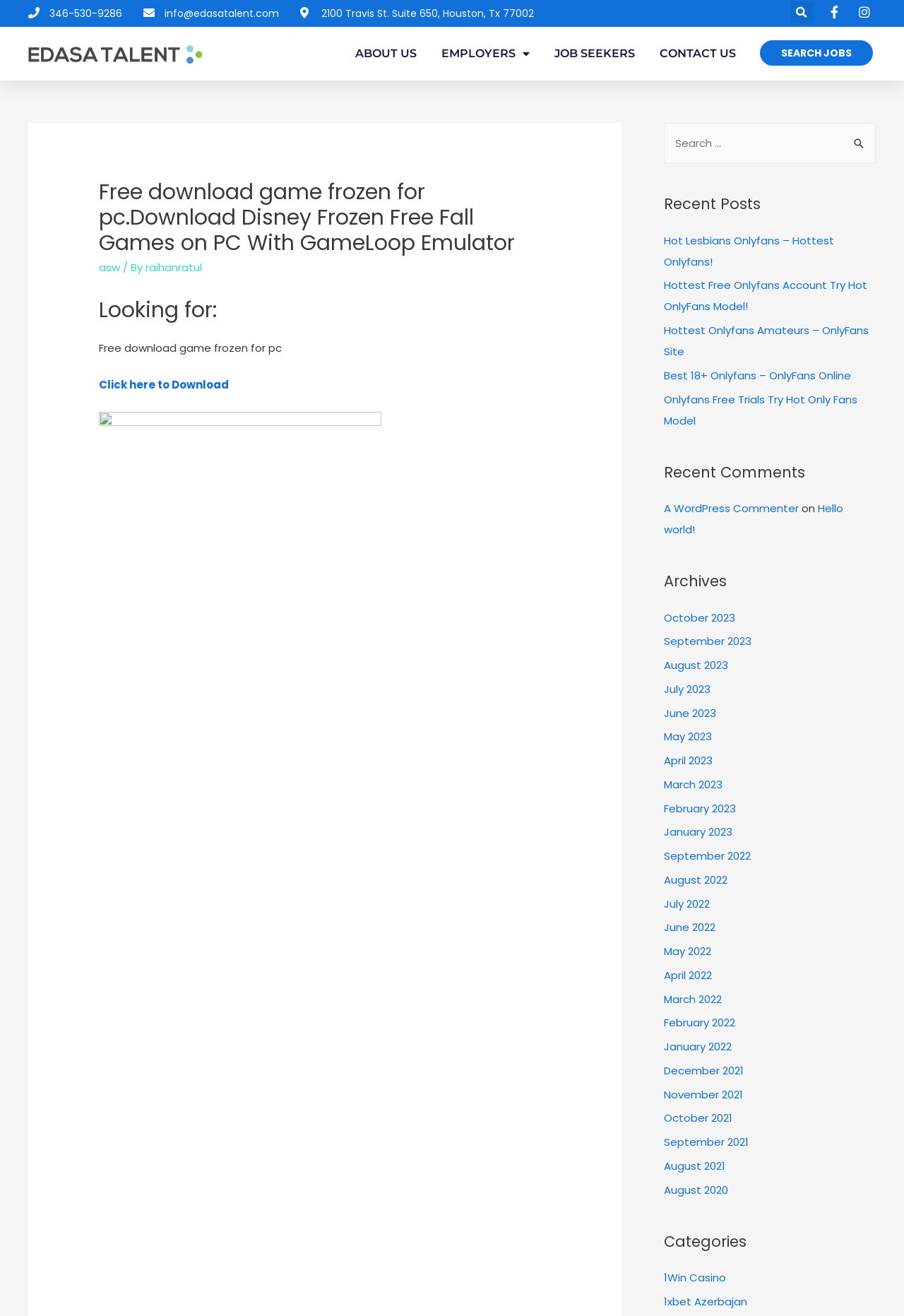What is the address of the company?
Using the image as a reference, answer the question in detail.

I found the address by looking at the static text element with the bounding box coordinates [0.355, 0.005, 0.591, 0.016], which contains the address information.